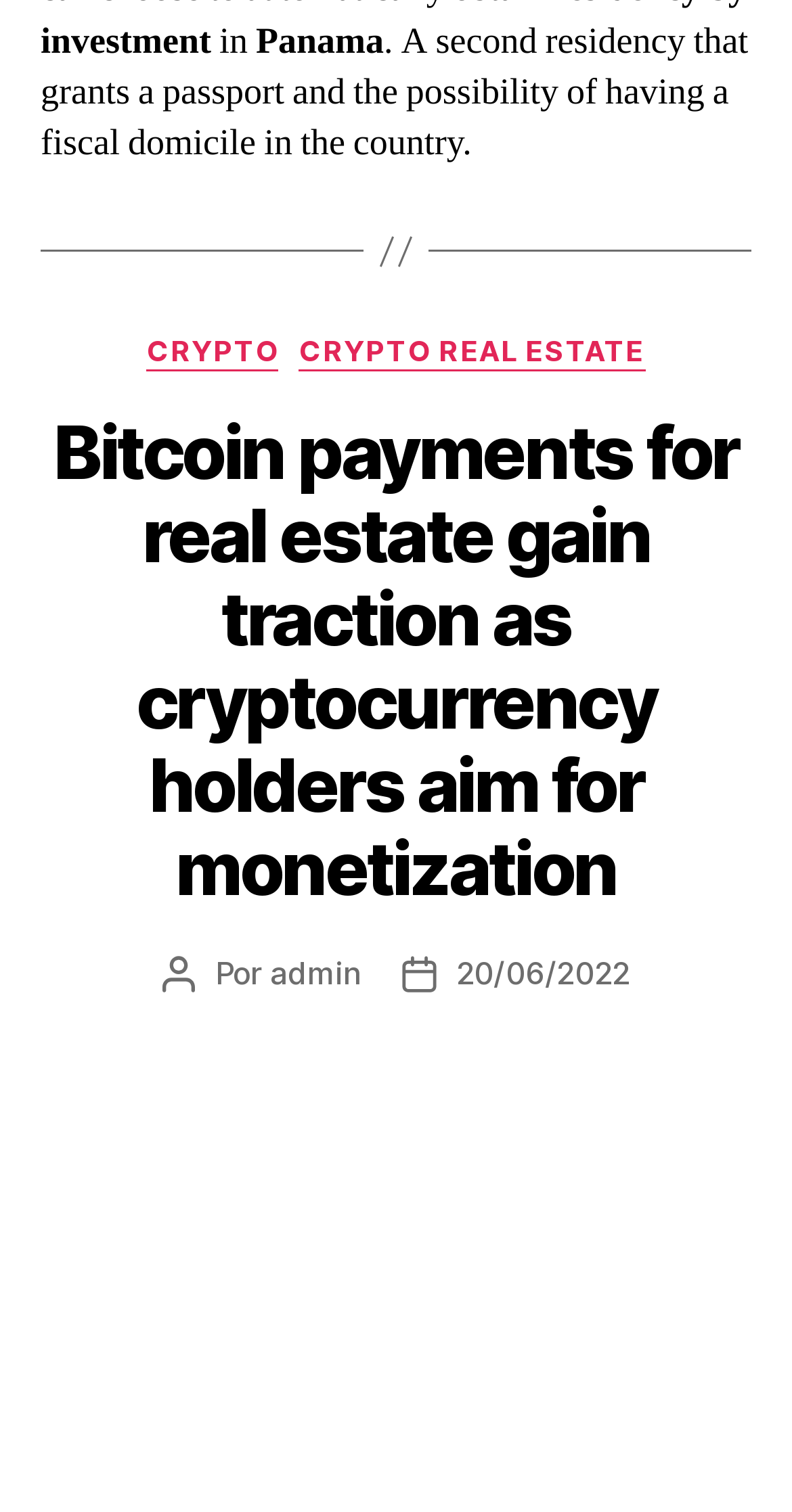When was the article published?
Use the screenshot to answer the question with a single word or phrase.

20/06/2022